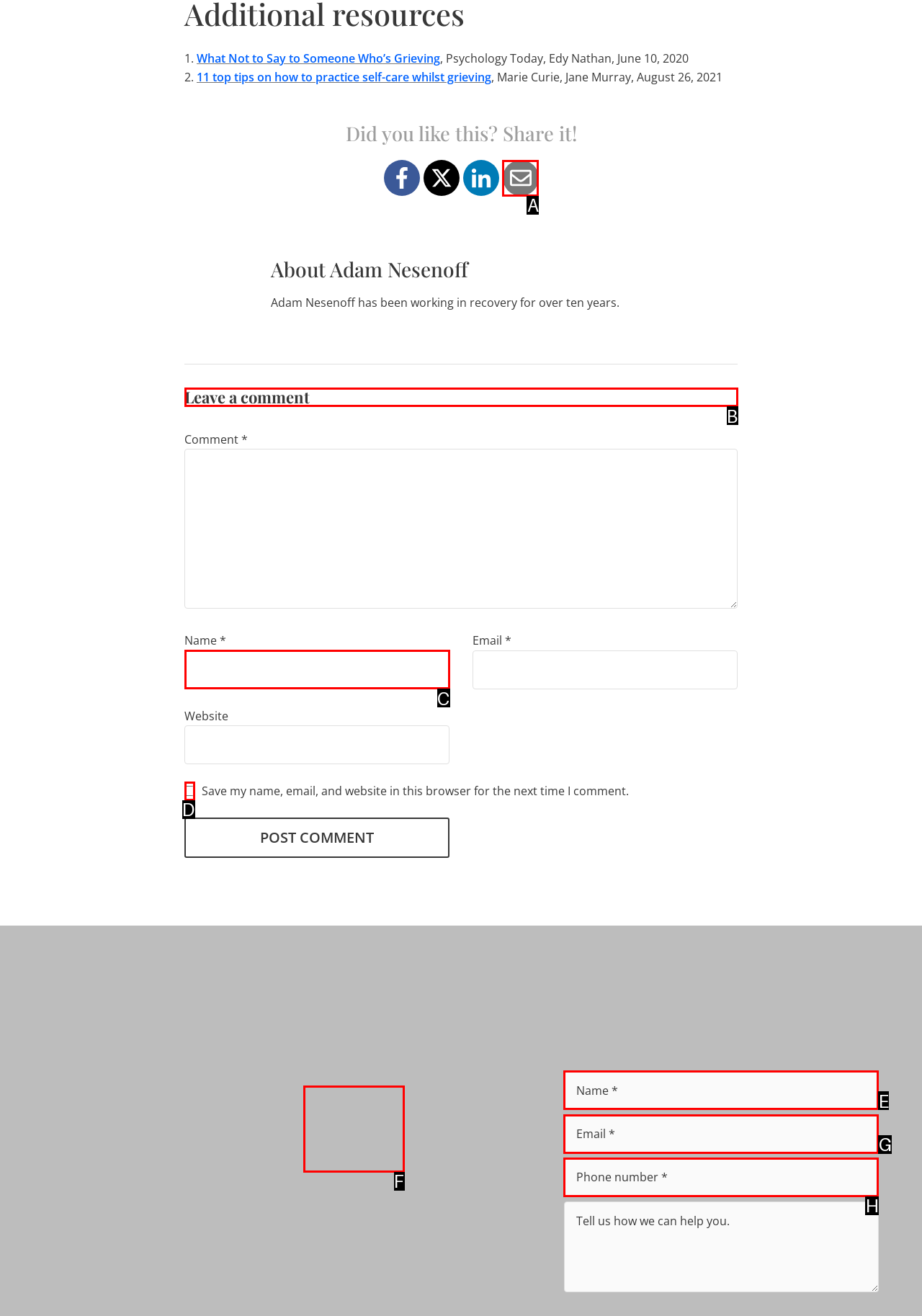Please indicate which HTML element to click in order to fulfill the following task: Leave a comment Respond with the letter of the chosen option.

B